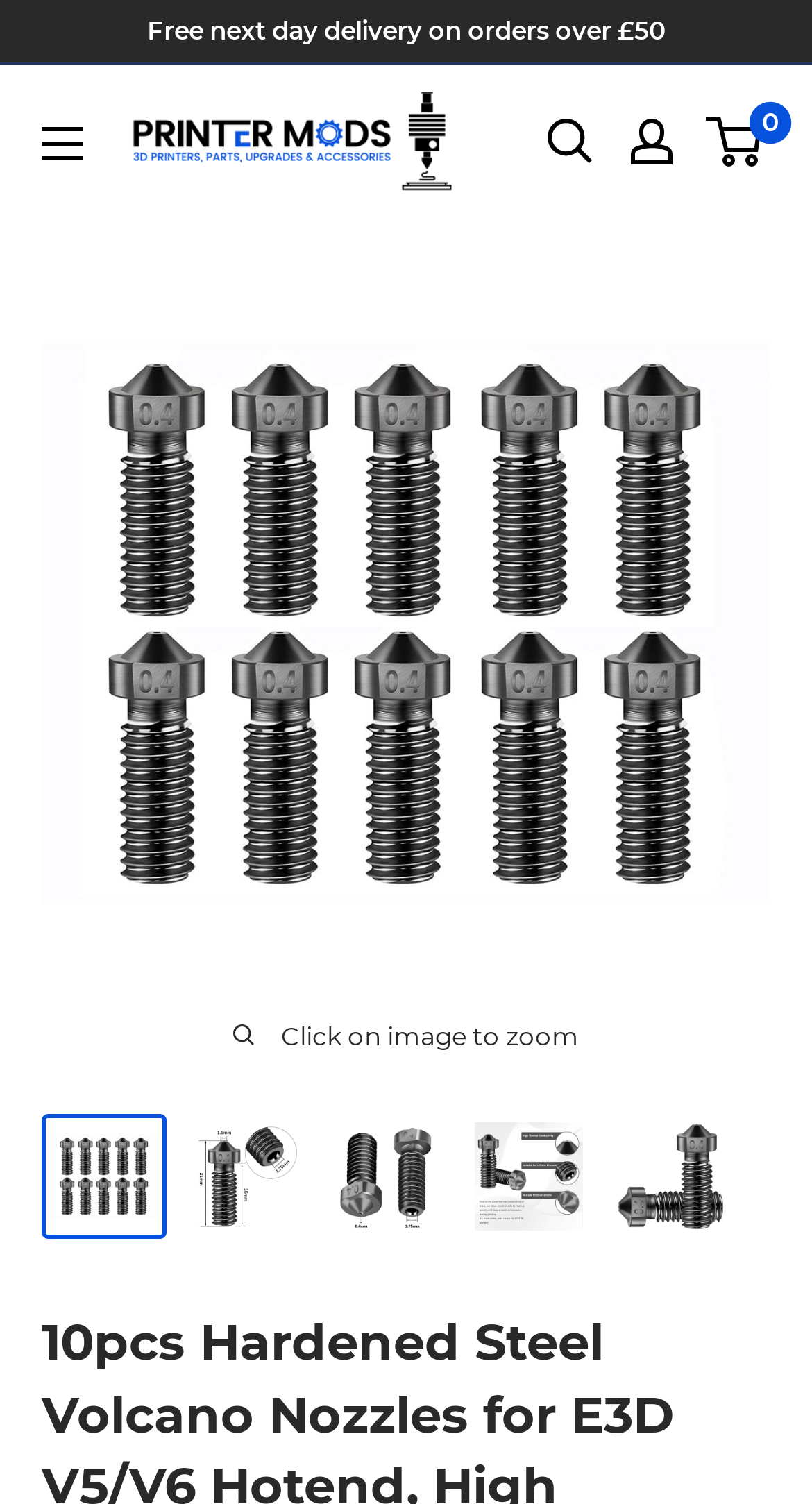Using the element description aria-describedby="a11y-new-window-message", predict the bounding box coordinates for the UI element. Provide the coordinates in (top-left x, top-left y, bottom-right x, bottom-right y) format with values ranging from 0 to 1.

[0.4, 0.693, 0.554, 0.776]